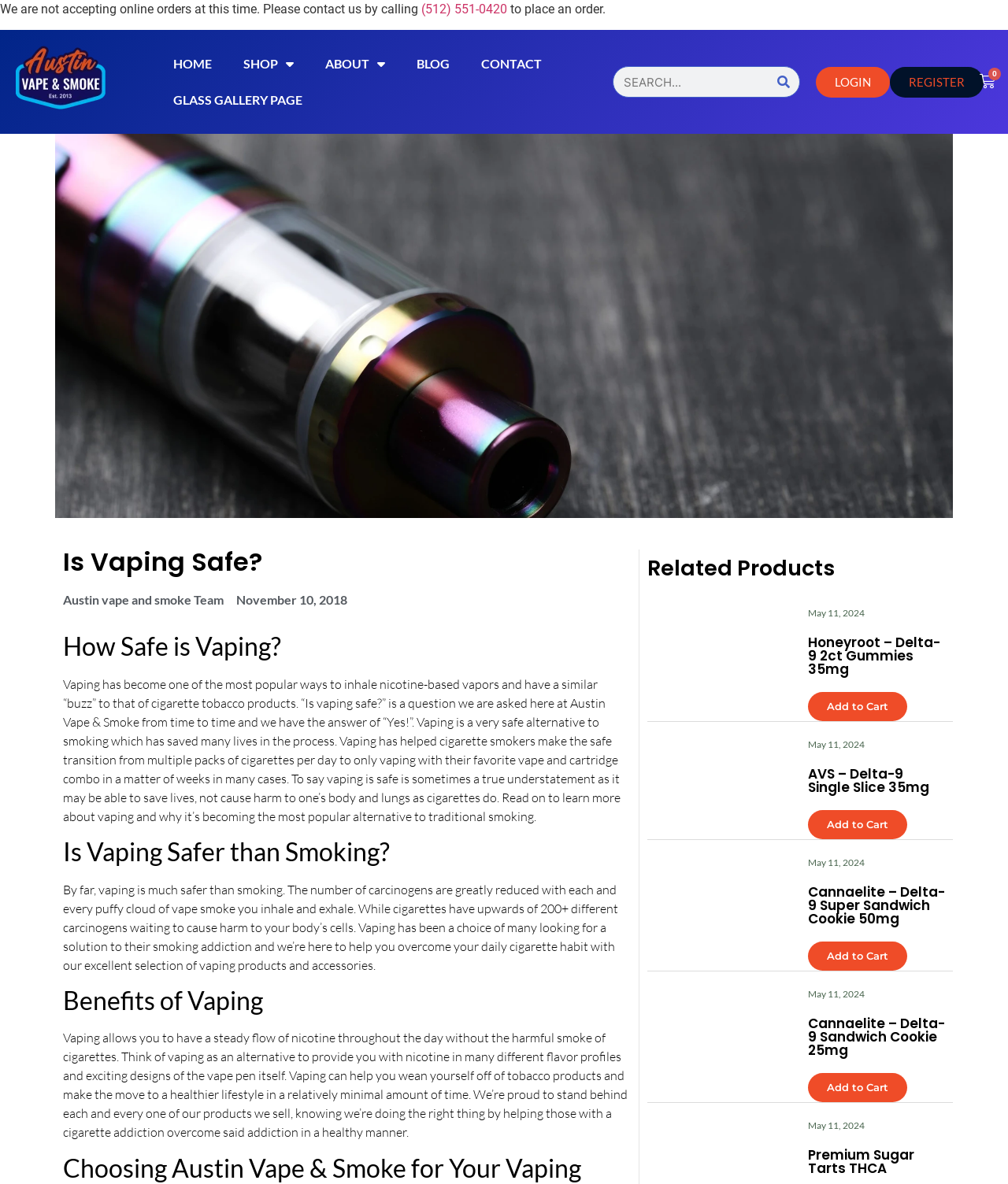What is the phone number to place an order?
Using the picture, provide a one-word or short phrase answer.

(512) 551-0420